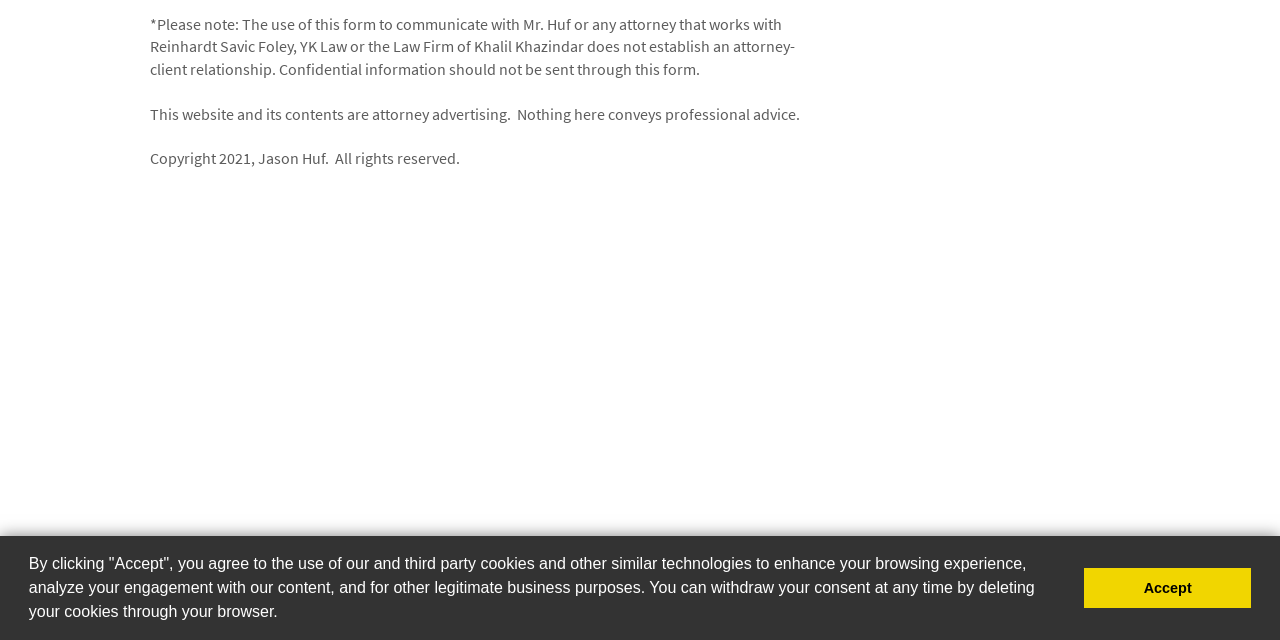Using the webpage screenshot and the element description Accept, determine the bounding box coordinates. Specify the coordinates in the format (top-left x, top-left y, bottom-right x, bottom-right y) with values ranging from 0 to 1.

[0.847, 0.888, 0.978, 0.95]